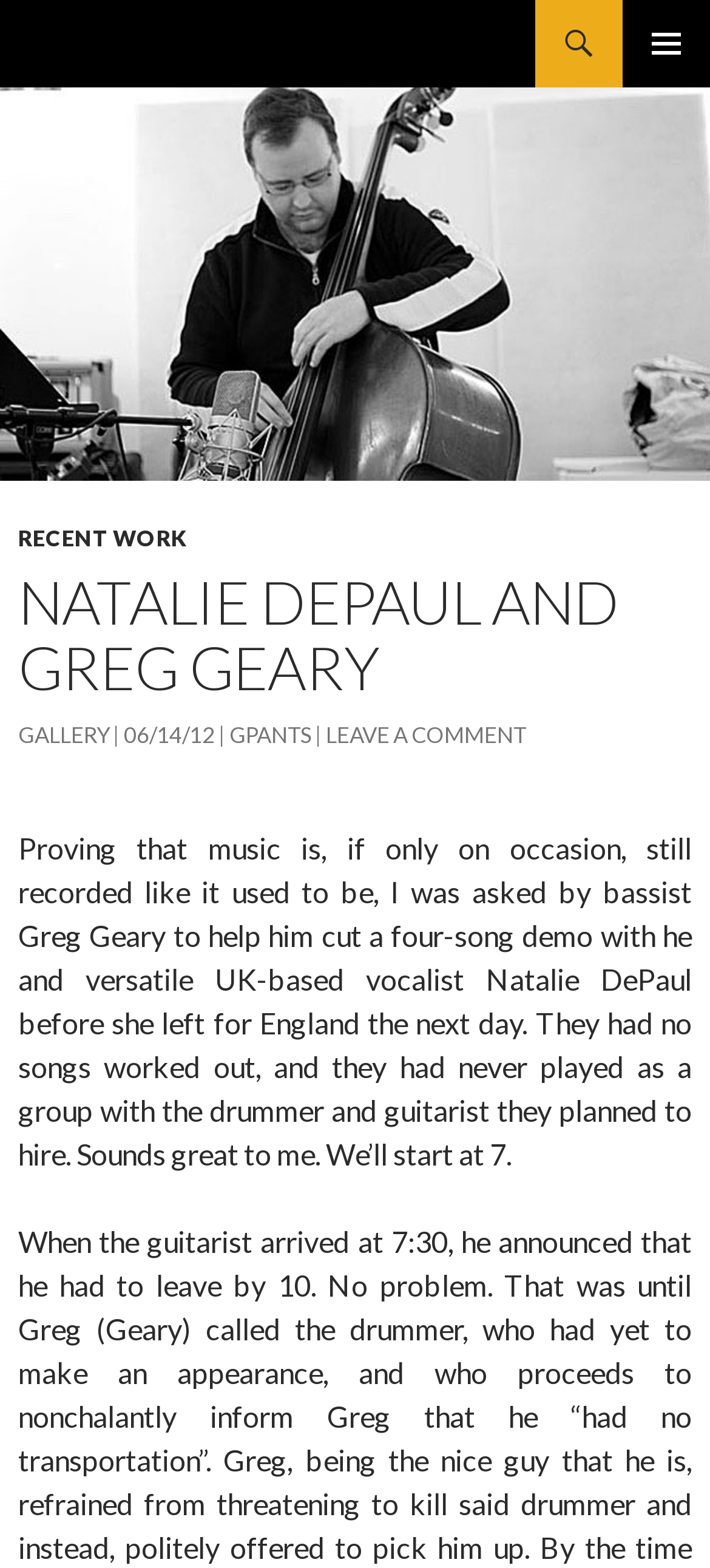Locate the bounding box for the described UI element: "Gallery". Ensure the coordinates are four float numbers between 0 and 1, formatted as [left, top, right, bottom].

[0.026, 0.46, 0.154, 0.477]